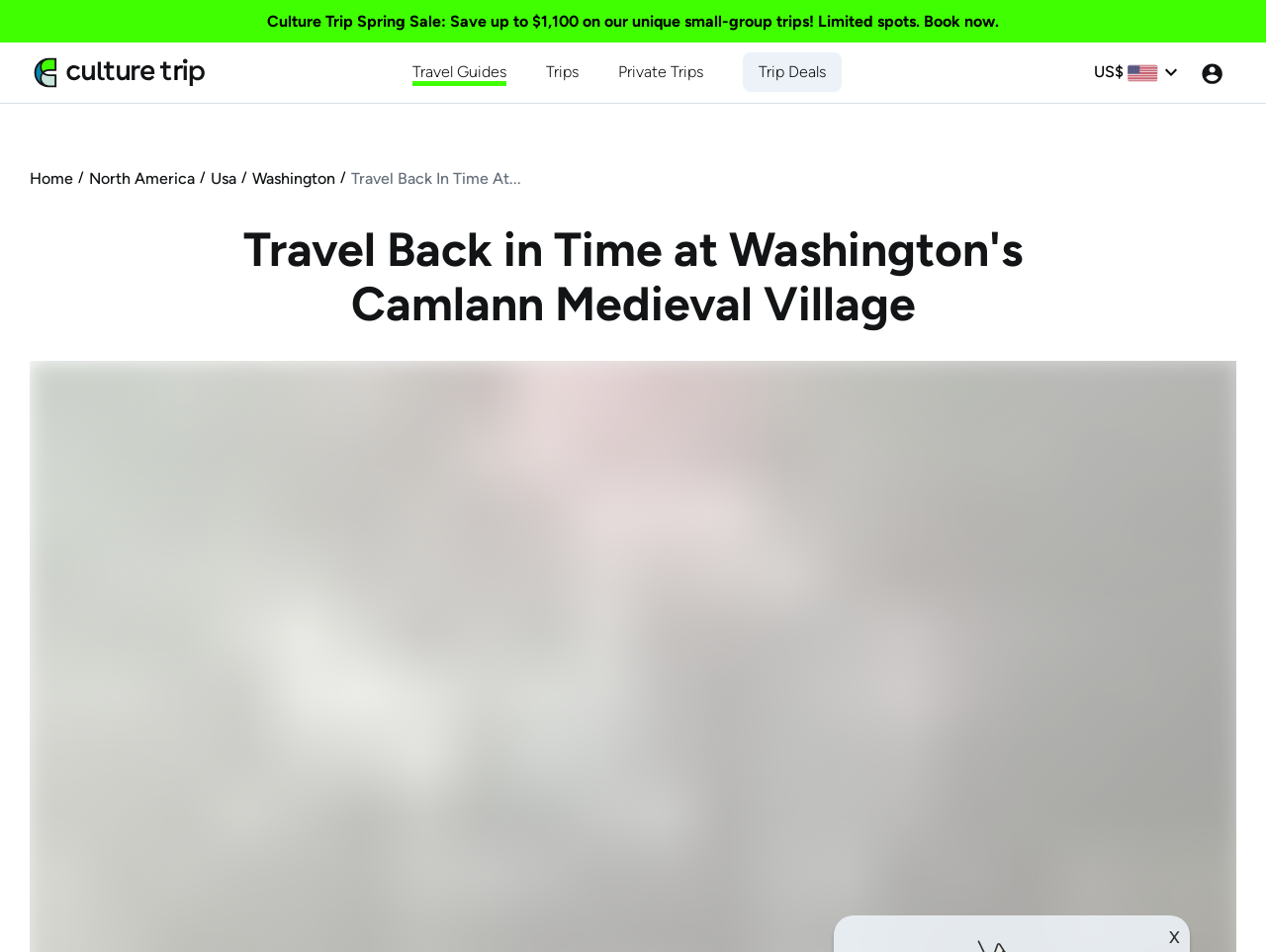Determine the bounding box coordinates of the clickable region to follow the instruction: "Book a Private Trip".

[0.488, 0.064, 0.555, 0.088]